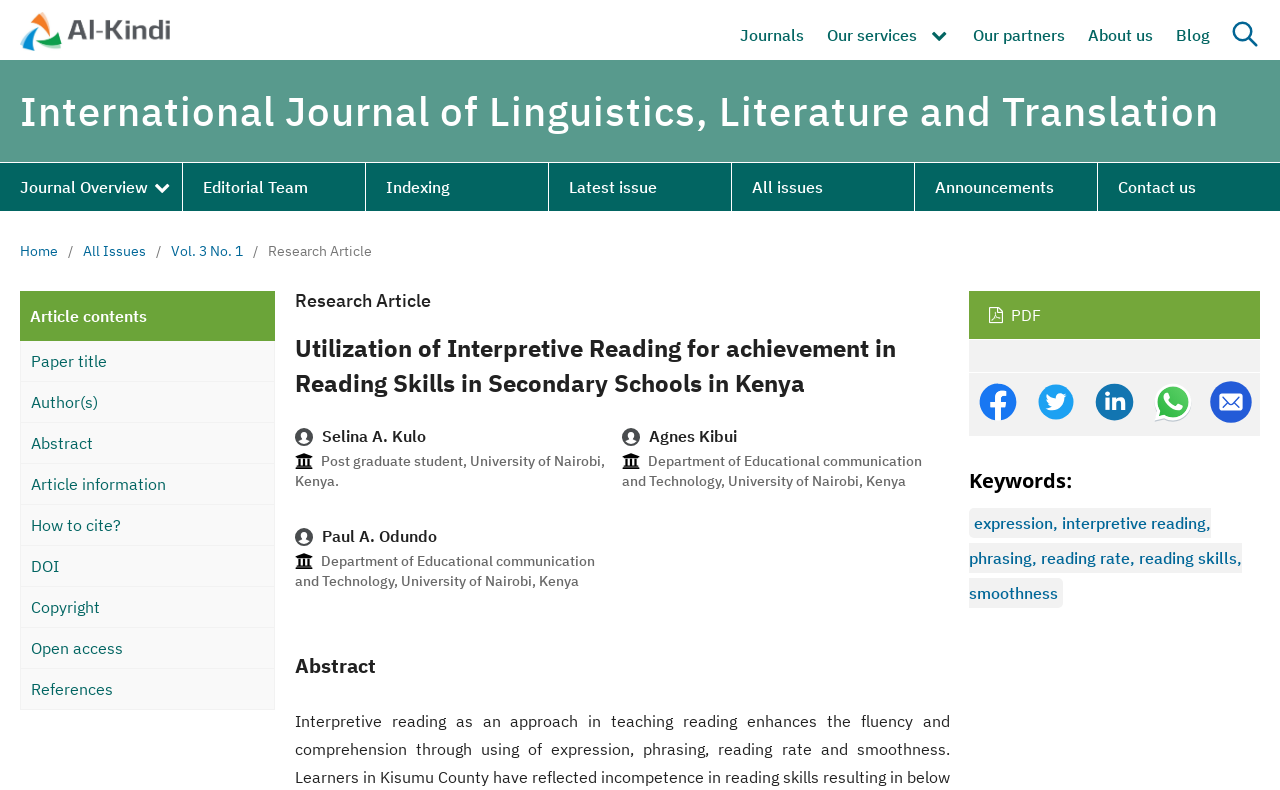What are the keywords of the research article?
From the image, respond using a single word or phrase.

expression, interpretive reading, phrasing, reading rate, reading skills, smoothness